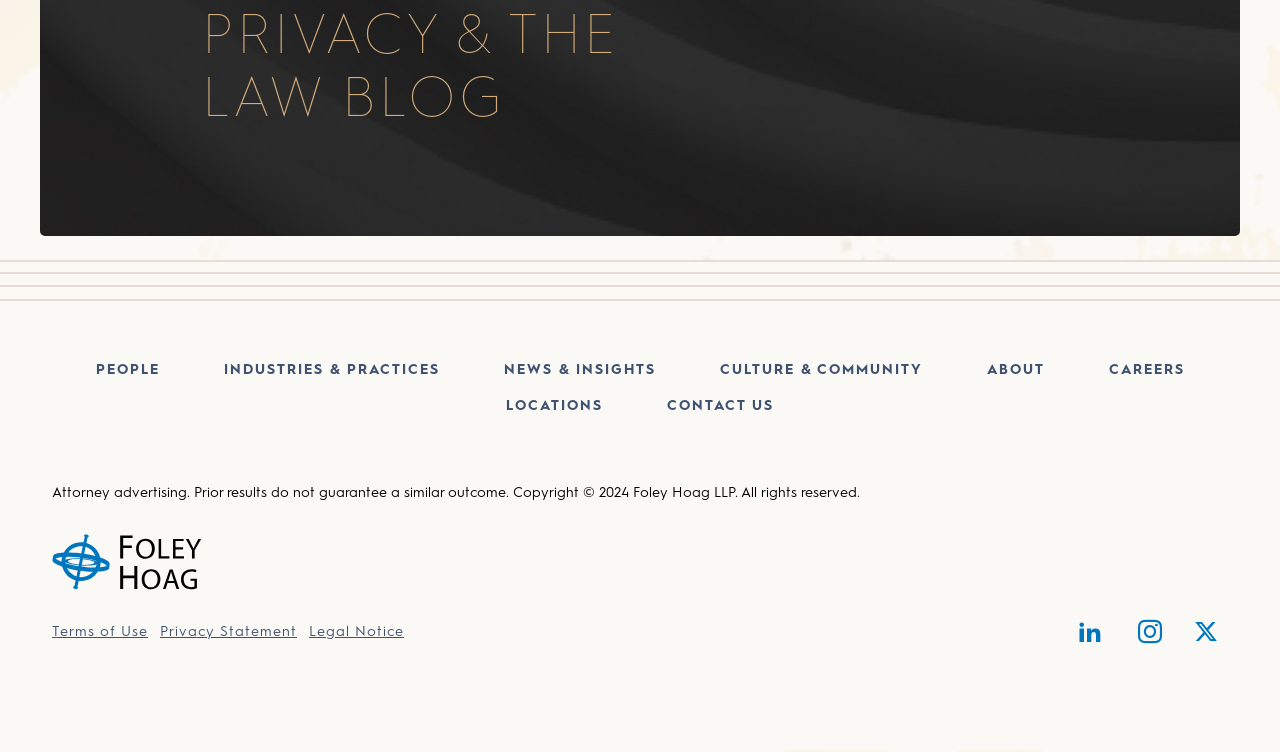Please locate the bounding box coordinates of the element's region that needs to be clicked to follow the instruction: "Visit INDUSTRIES & PRACTICES". The bounding box coordinates should be provided as four float numbers between 0 and 1, i.e., [left, top, right, bottom].

[0.15, 0.468, 0.368, 0.516]